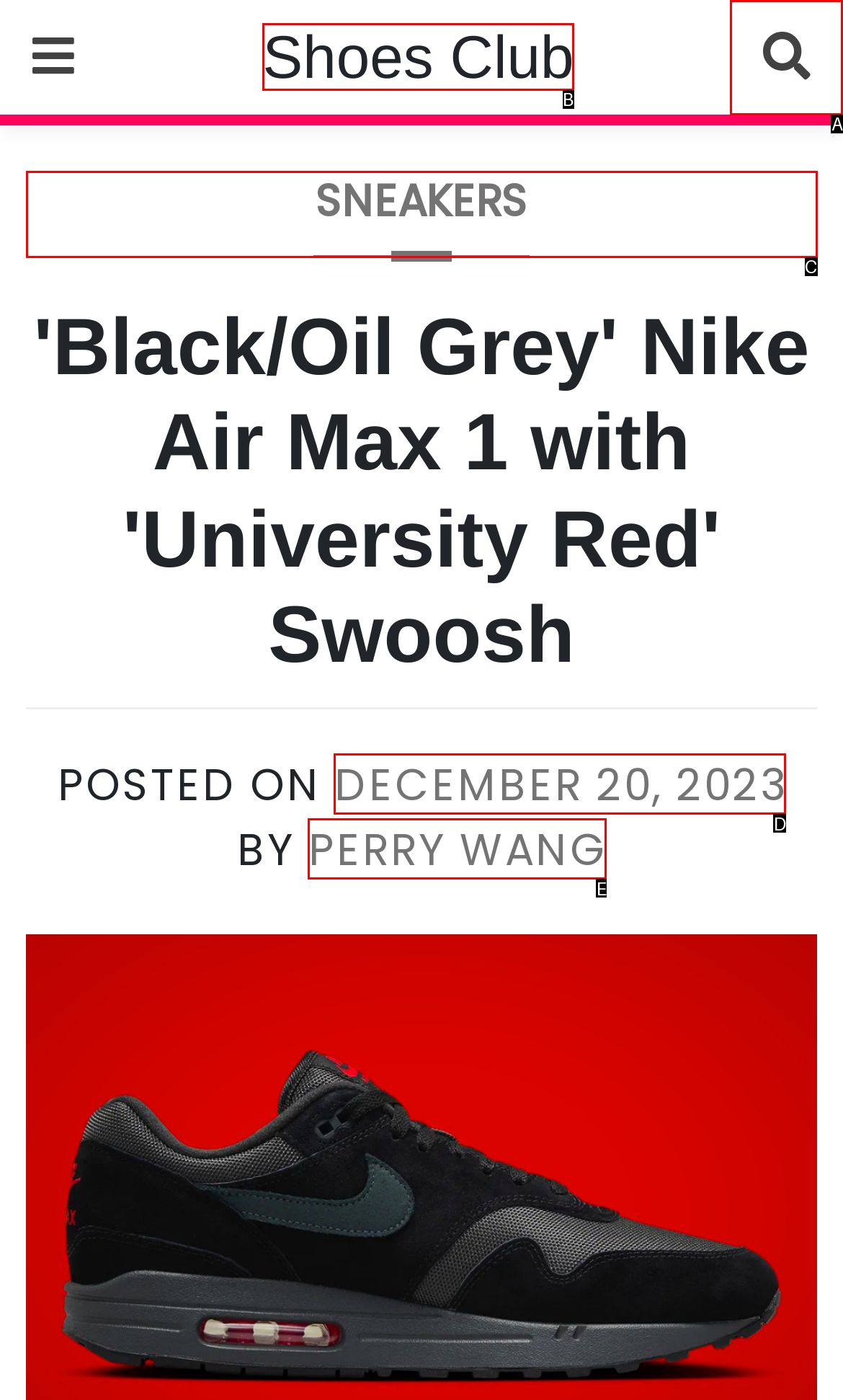Identify the option that corresponds to: Sneakers
Respond with the corresponding letter from the choices provided.

C